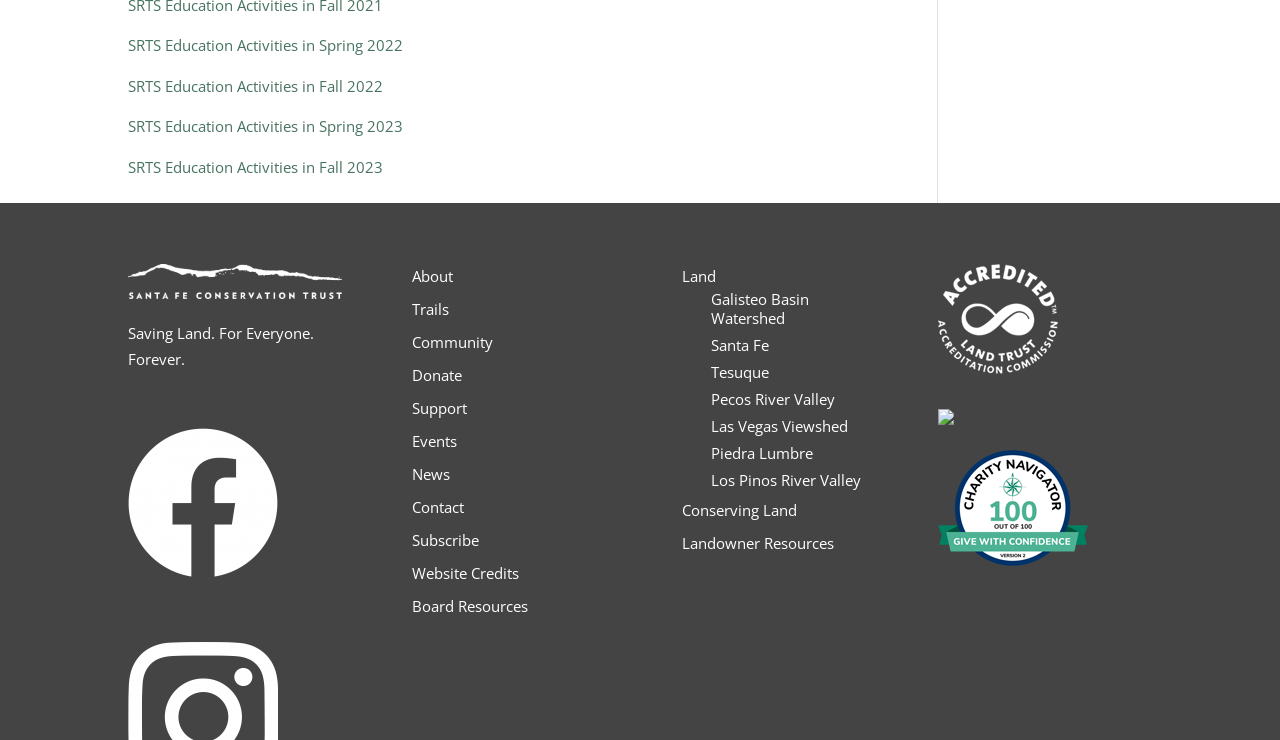What is the name of the watershed listed?
Look at the image and answer with only one word or phrase.

Galisteo Basin Watershed